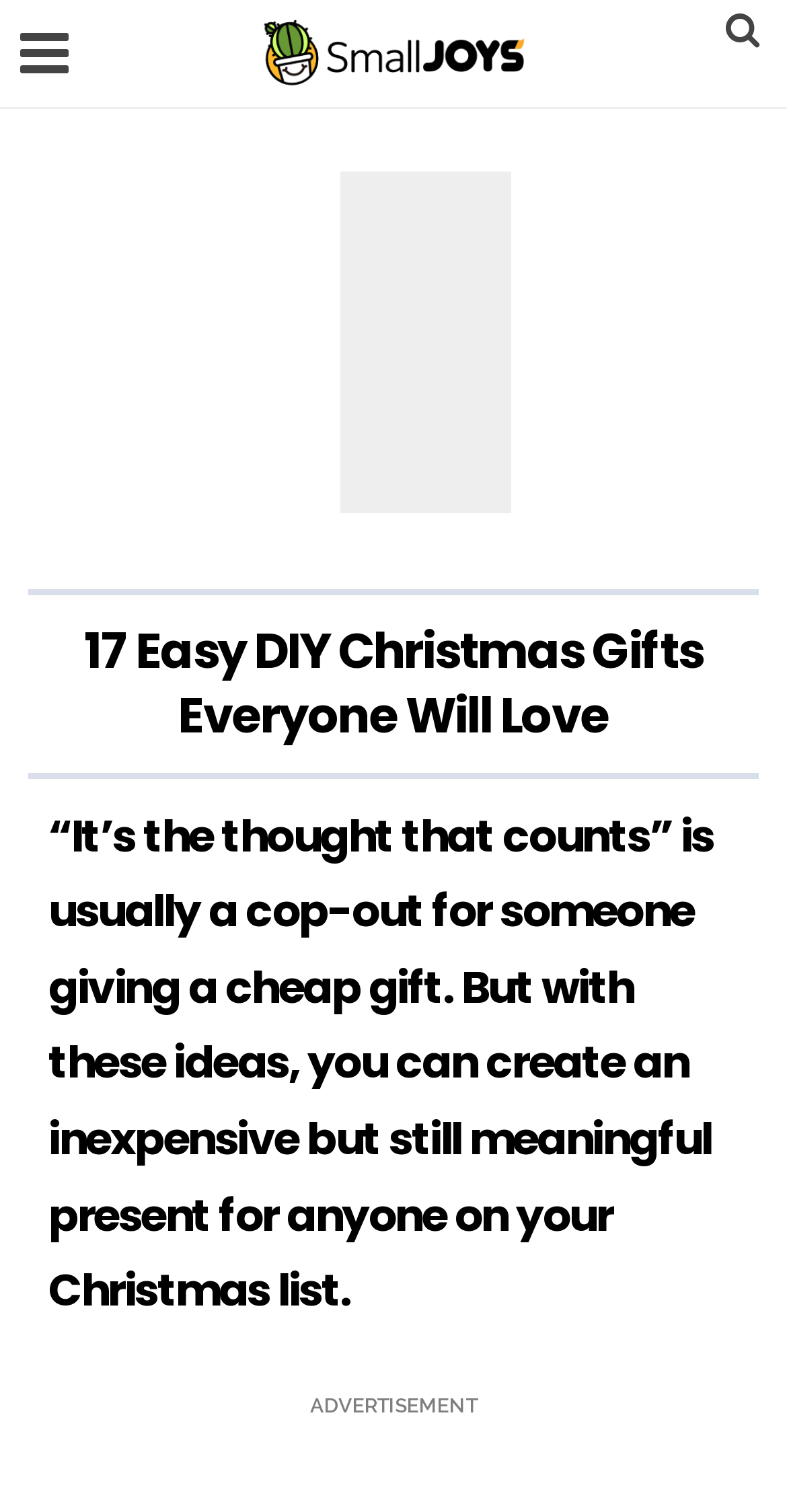What is the theme of the gifts?
Using the image as a reference, give a one-word or short phrase answer.

Christmas